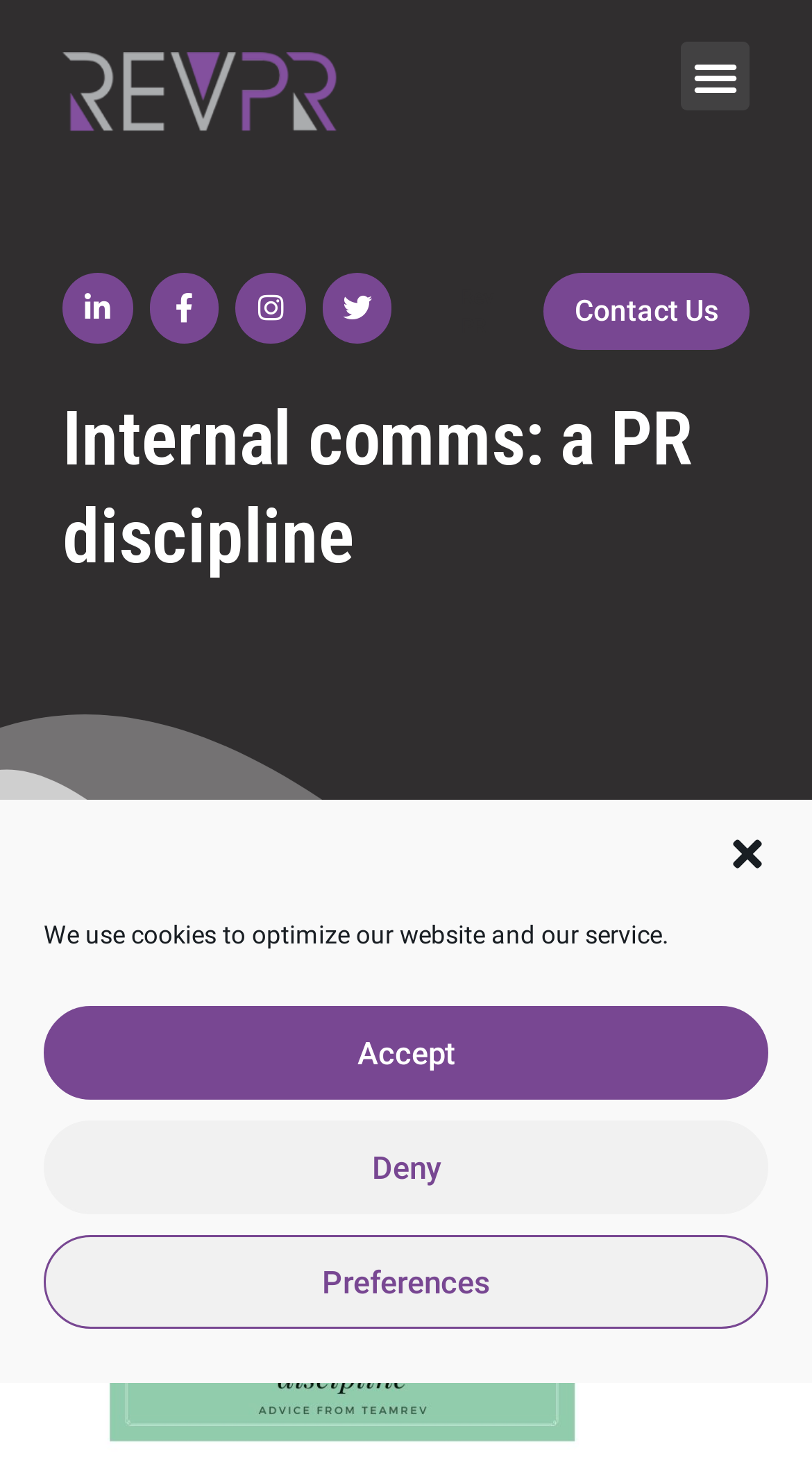Identify the bounding box coordinates of the area that should be clicked in order to complete the given instruction: "Contact us". The bounding box coordinates should be four float numbers between 0 and 1, i.e., [left, top, right, bottom].

[0.669, 0.187, 0.923, 0.24]